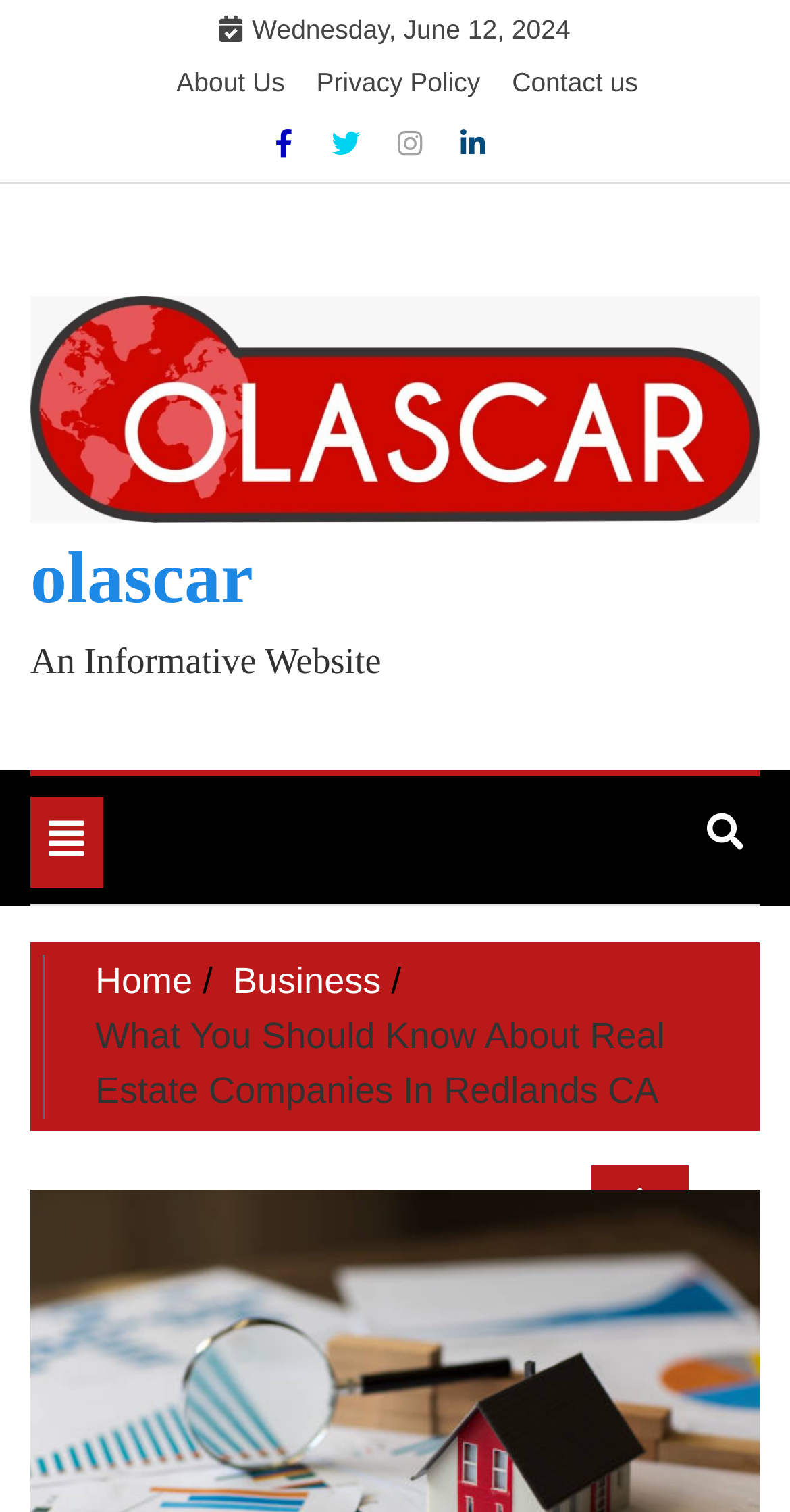Given the description: "Home", determine the bounding box coordinates of the UI element. The coordinates should be formatted as four float numbers between 0 and 1, [left, top, right, bottom].

[0.121, 0.635, 0.244, 0.662]